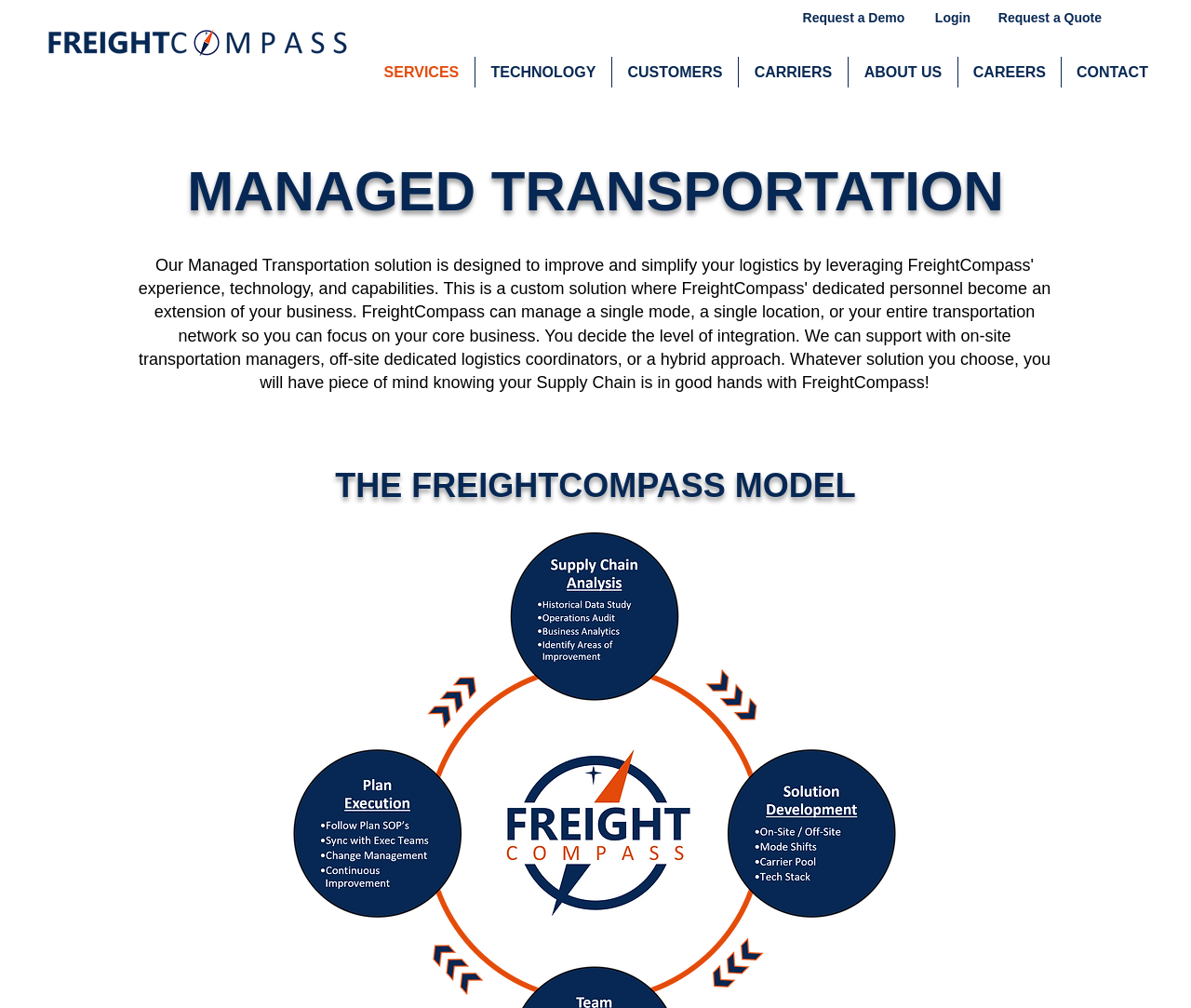Is there a logo image on the webpage?
Kindly offer a detailed explanation using the data available in the image.

I found an image element with the text 'Freight Compass Skinny Logo - Updated.png', which suggests that it is a logo image.